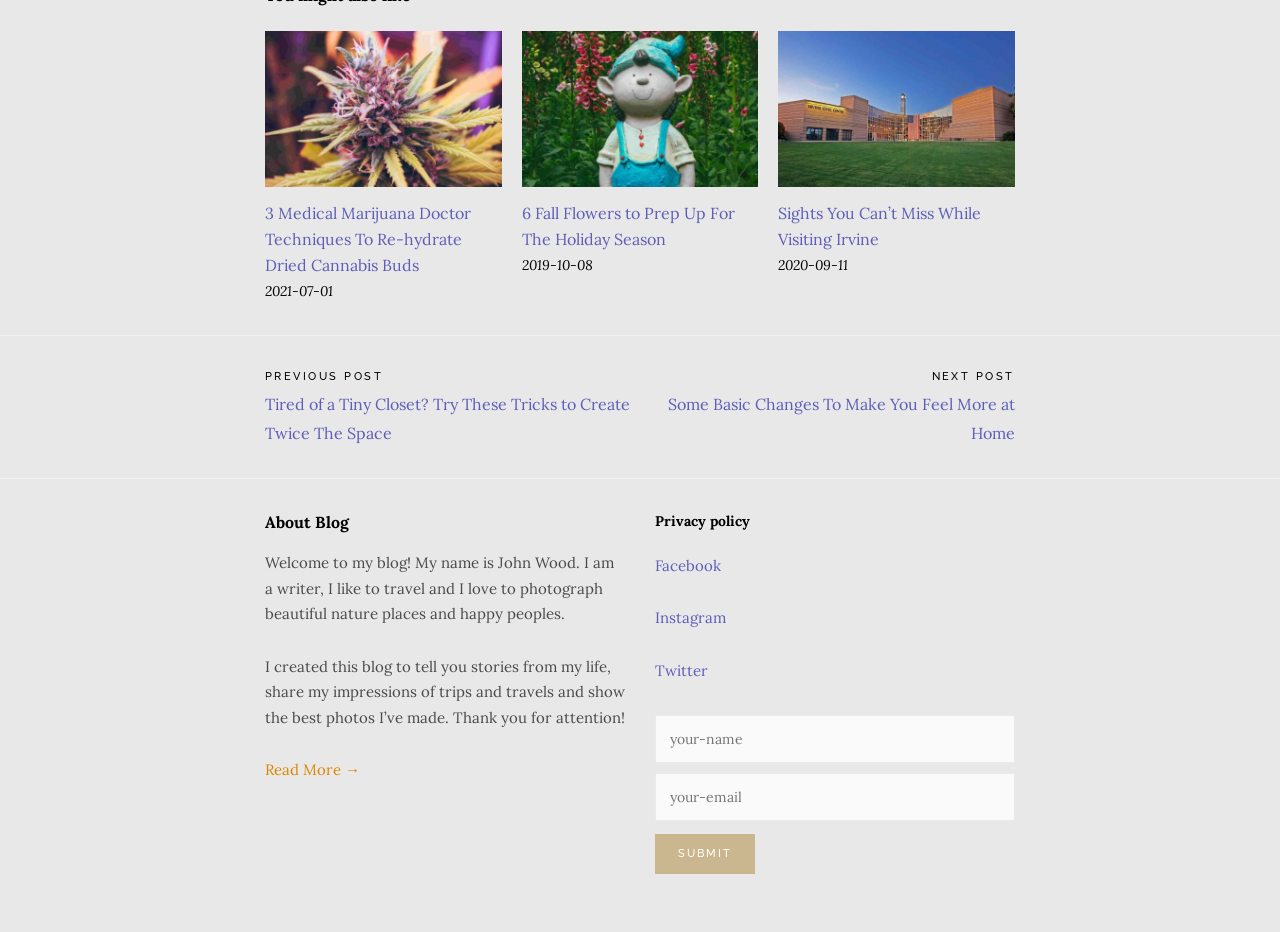Could you indicate the bounding box coordinates of the region to click in order to complete this instruction: "Read more about the blog author".

[0.207, 0.816, 0.281, 0.836]